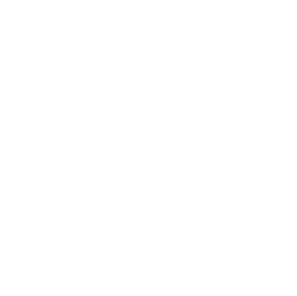What is the expected outcome of using the LE1-D Magnetic Starter in electrical setups?
Look at the image and respond with a single word or a short phrase.

Enhancing efficiency and safety